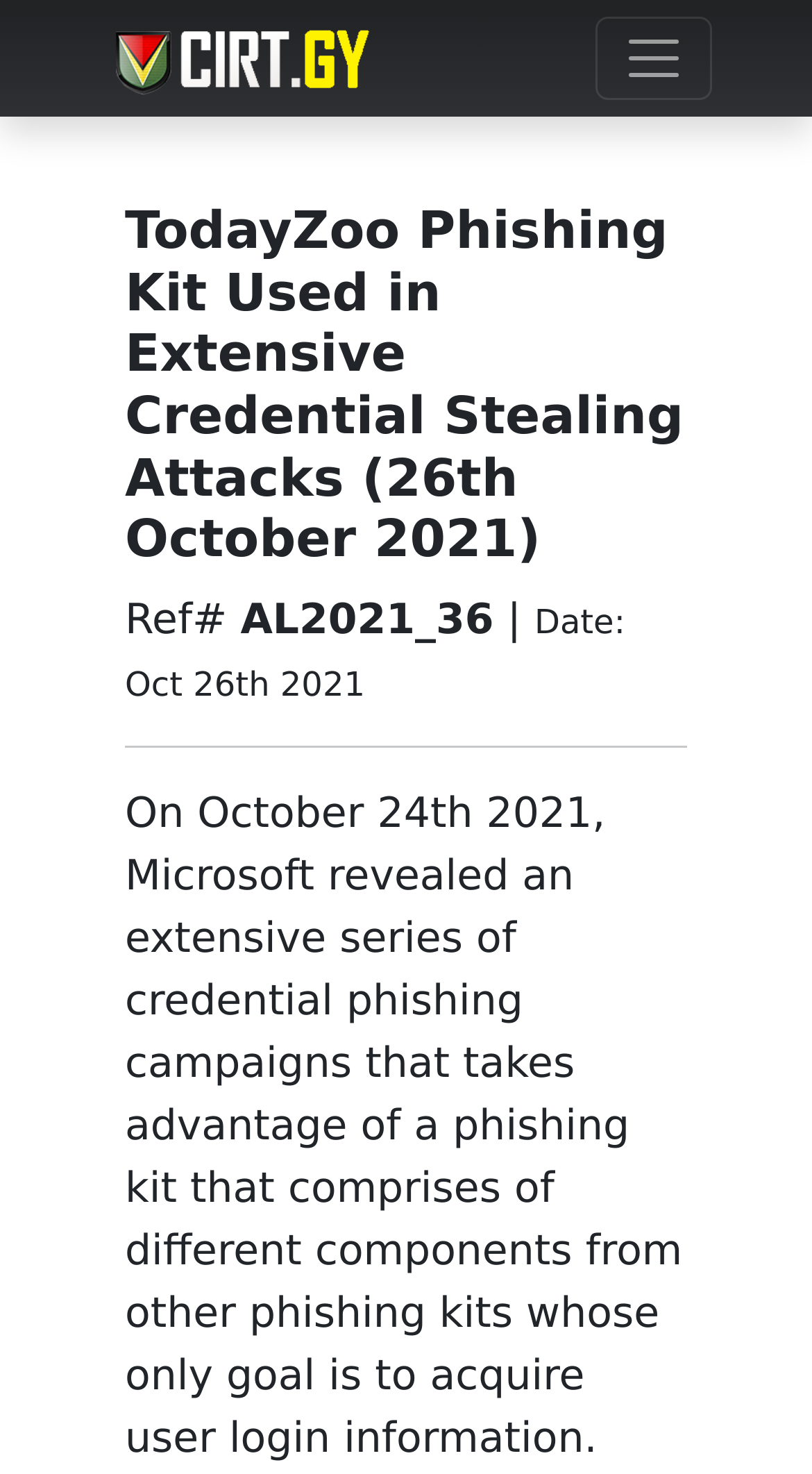Offer a meticulous caption that includes all visible features of the webpage.

The webpage appears to be a news article or a report about a phishing kit used in credential stealing attacks. At the top left of the page, there is a logo image labeled "CIRT_LOGO". Next to the logo, there is a button labeled "Toggle navigation" that controls a navigation bar.

The main content of the page starts with a heading that reads "TodayZoo Phishing Kit Used in Extensive Credential Stealing Attacks (26th October 2021)". Below the heading, there are several lines of text that provide reference information, including a reference number "AL2021_36" and a date "Oct 26th 2021".

Following the reference information, there is a horizontal separator line that divides the page into two sections. The main article begins below the separator line, starting with the text "On October 24, 2021, Microsoft revealed an extensive series of credential phishing campaigns...". The article continues with a detailed description of the phishing kit and its components.

There are a total of 7 text elements and 1 image on the page, with the majority of the content being the main article. The layout of the page is organized, with clear headings and concise text.